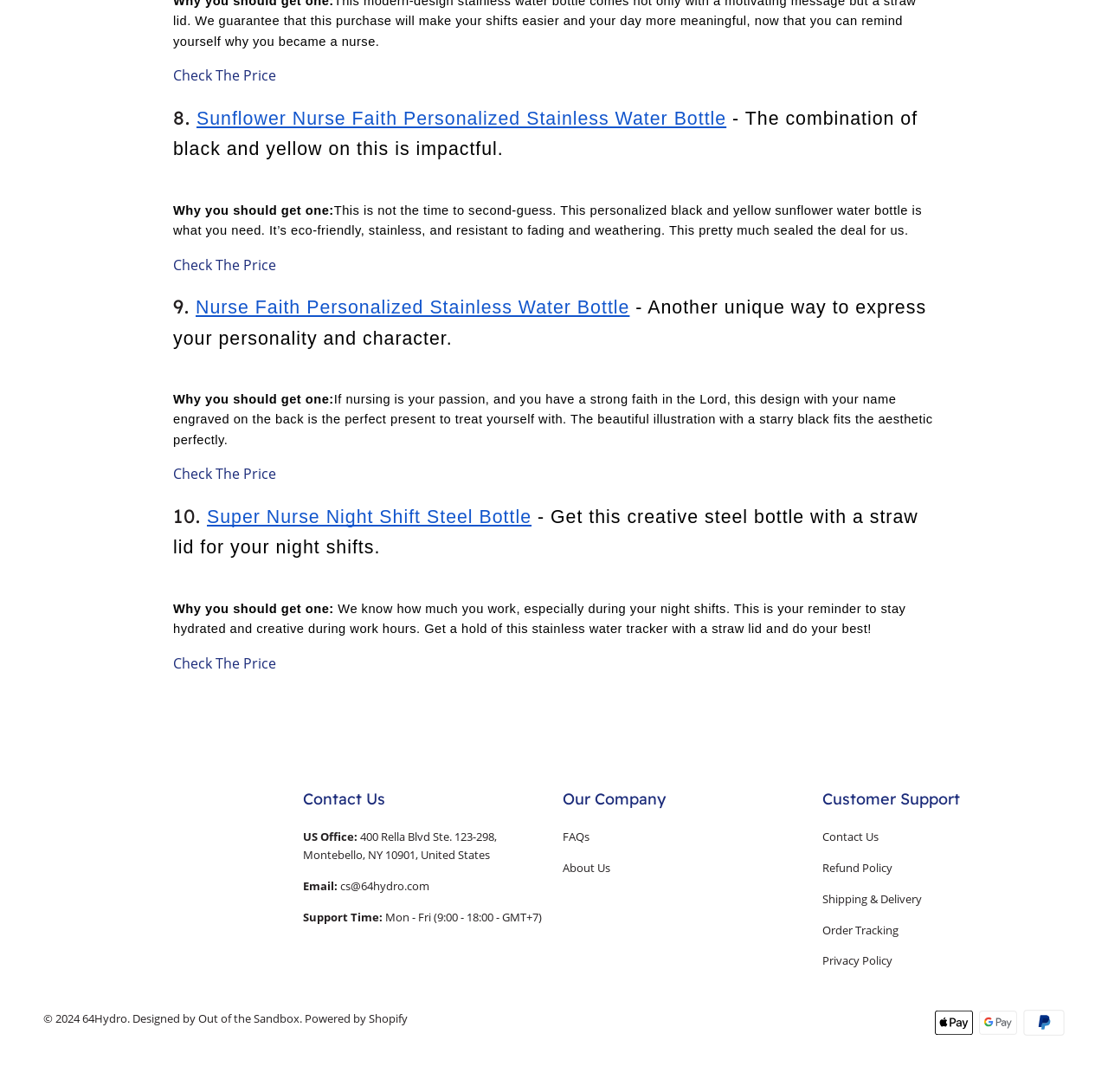Can you find the bounding box coordinates for the element that needs to be clicked to execute this instruction: "Contact us for more information"? The coordinates should be given as four float numbers between 0 and 1, i.e., [left, top, right, bottom].

[0.273, 0.721, 0.492, 0.746]